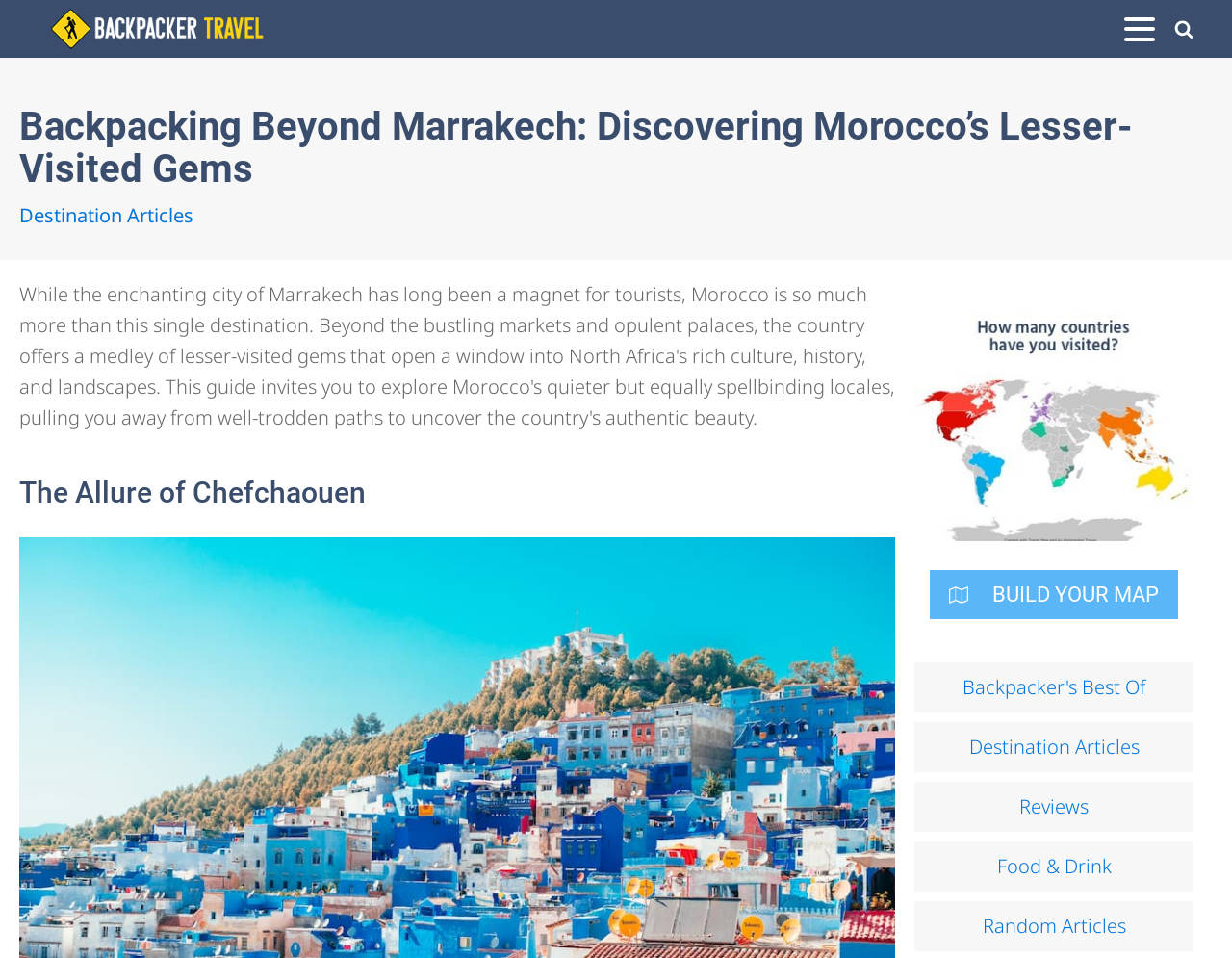Point out the bounding box coordinates of the section to click in order to follow this instruction: "click the backpacker travel logo".

[0.016, 0.006, 0.241, 0.054]